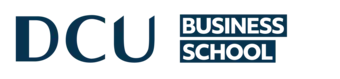Reply to the question with a brief word or phrase: What does the logo's clean and modern aesthetics reflect?

Professional focus